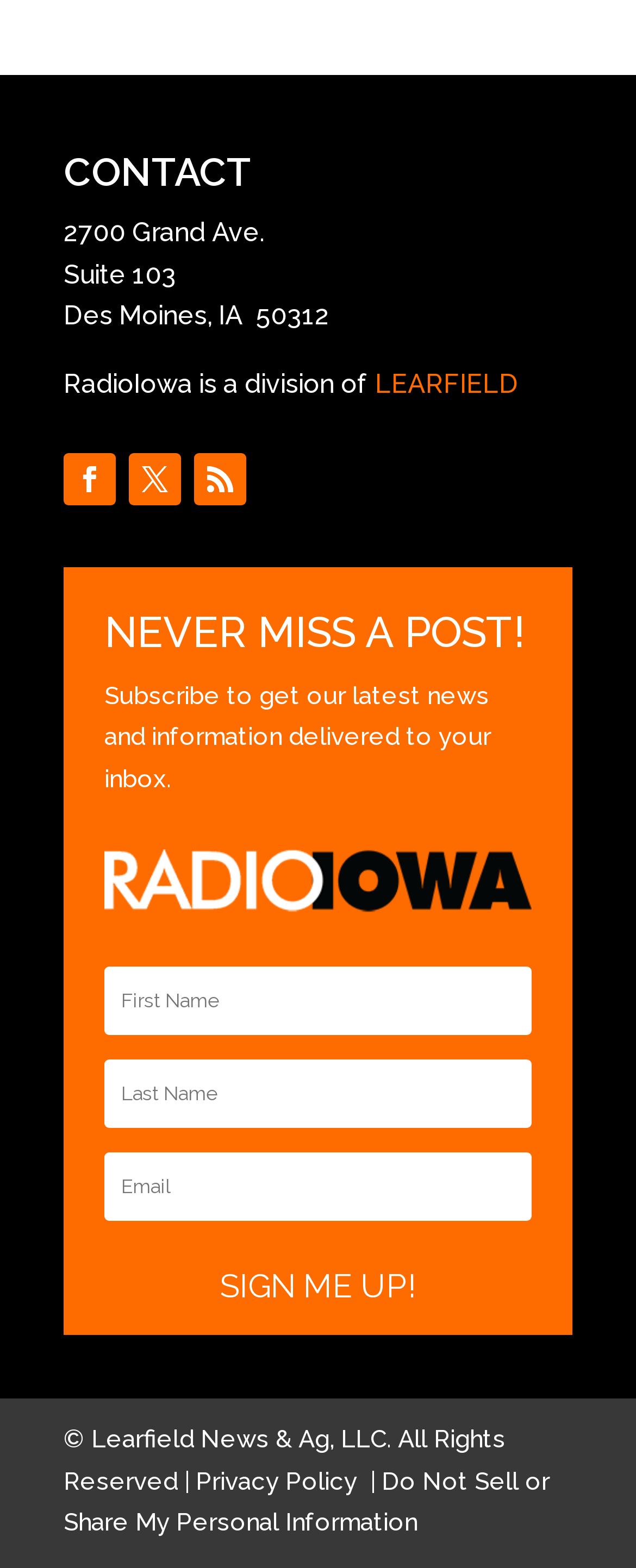Please identify the coordinates of the bounding box that should be clicked to fulfill this instruction: "Fill in the first textbox".

[0.164, 0.617, 0.836, 0.66]